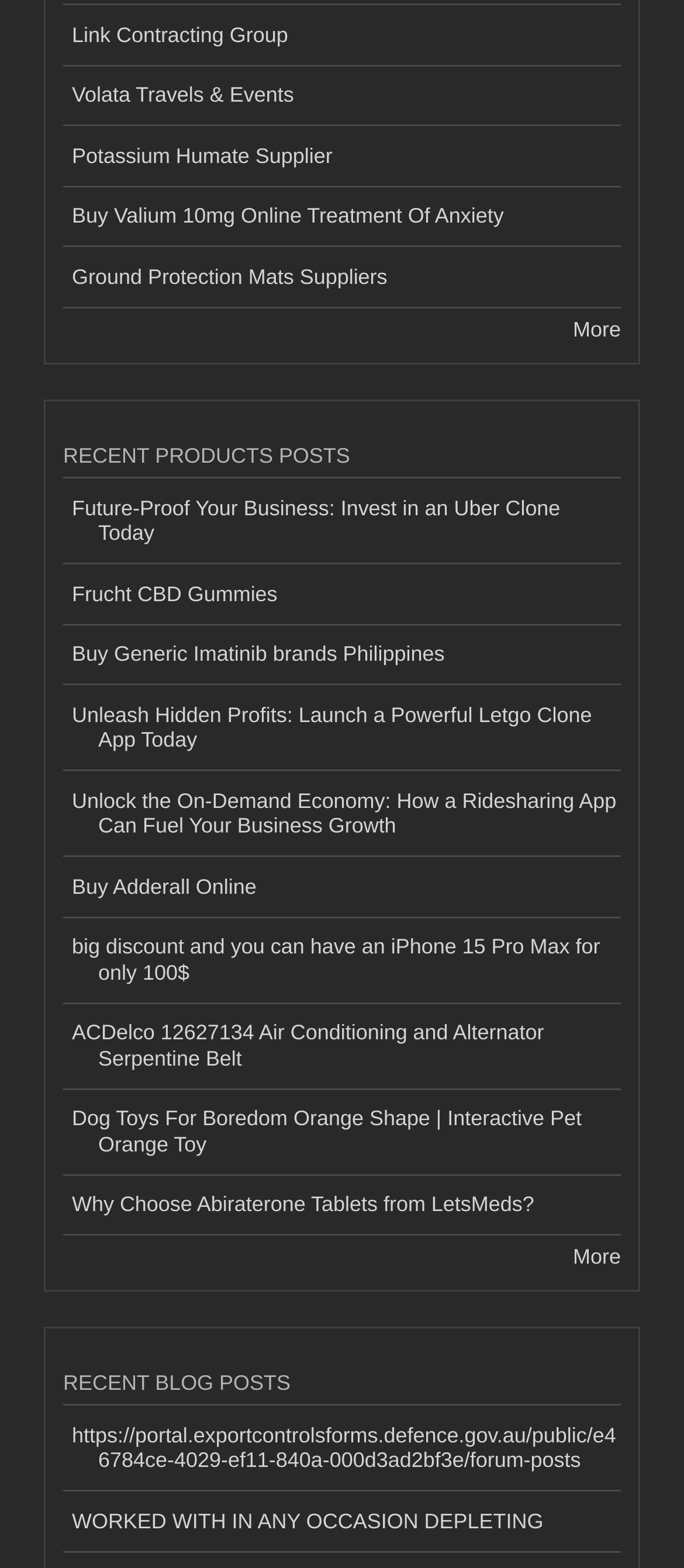Please specify the bounding box coordinates of the clickable region necessary for completing the following instruction: "View Assault And Battery Lawyer". The coordinates must consist of four float numbers between 0 and 1, i.e., [left, top, right, bottom].

None